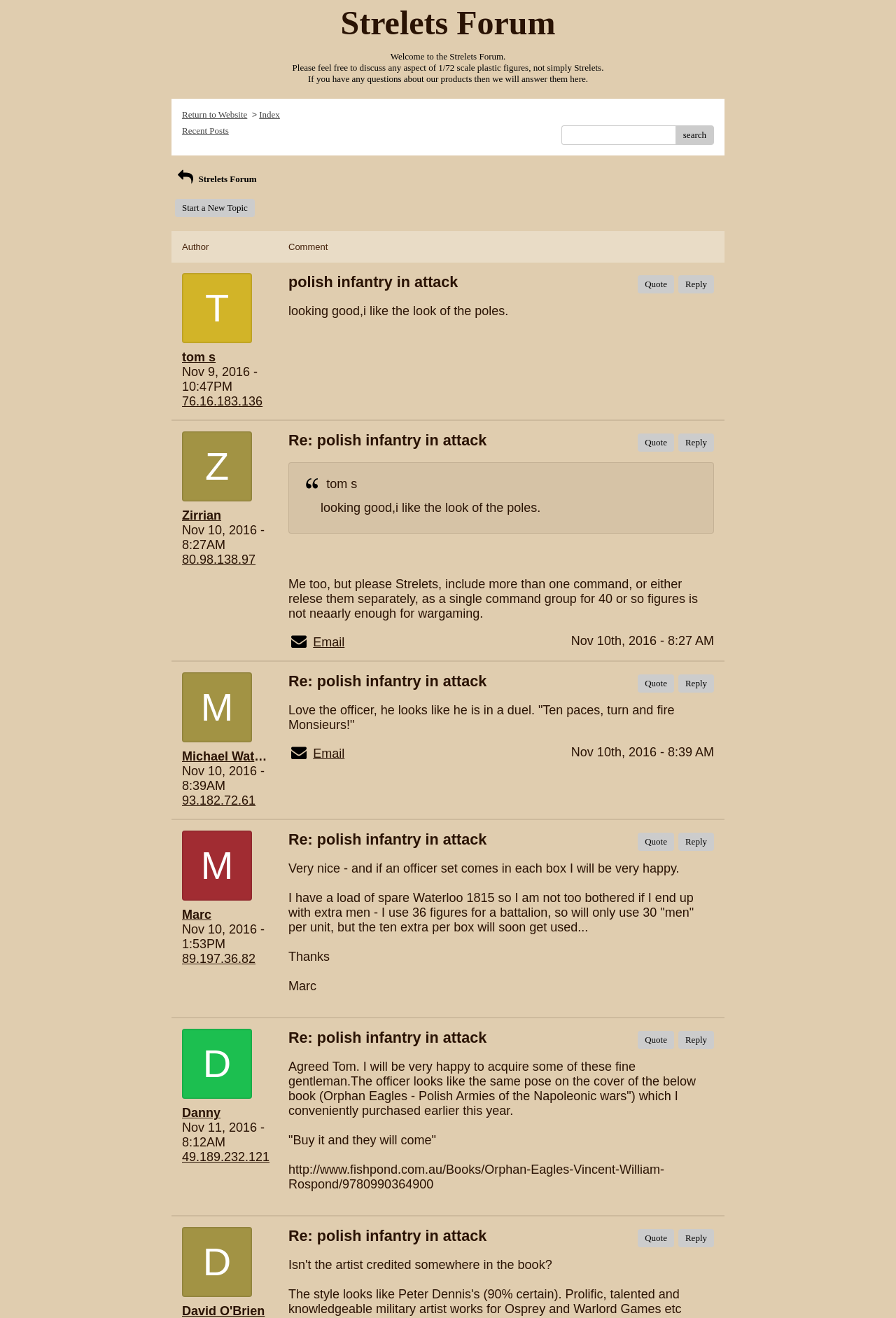Write an exhaustive caption that covers the webpage's main aspects.

The webpage is a forum discussion page titled "Strelets Forum". At the top, there is a heading with the title "Strelets Forum" and a brief welcome message. Below the heading, there are several links, including "Return to Website", "Index", and "Recent Posts". 

On the left side of the page, there is a list of discussion topics, with each topic having a title, author, and comment count. The topics are listed in a vertical column, with the most recent topic at the top. 

To the right of the topic list, there is a search bar with a "search" button. Below the search bar, there are several discussion threads, each with a title, author, and date posted. Each thread has a series of comments, with the most recent comment at the top. The comments are indented below the thread title, and each comment has a "Quote" and "Reply" button. 

The comments themselves are blocks of text, with some including links to external websites or email addresses. There are also some generic messages, such as "Messages from this User", which appear below the user's name. 

Throughout the page, there are several buttons and links, including "Start a New Topic", "Quote", "Reply", and "Email". The page has a simple layout, with a focus on displaying the discussion topics and comments in a clear and organized manner.